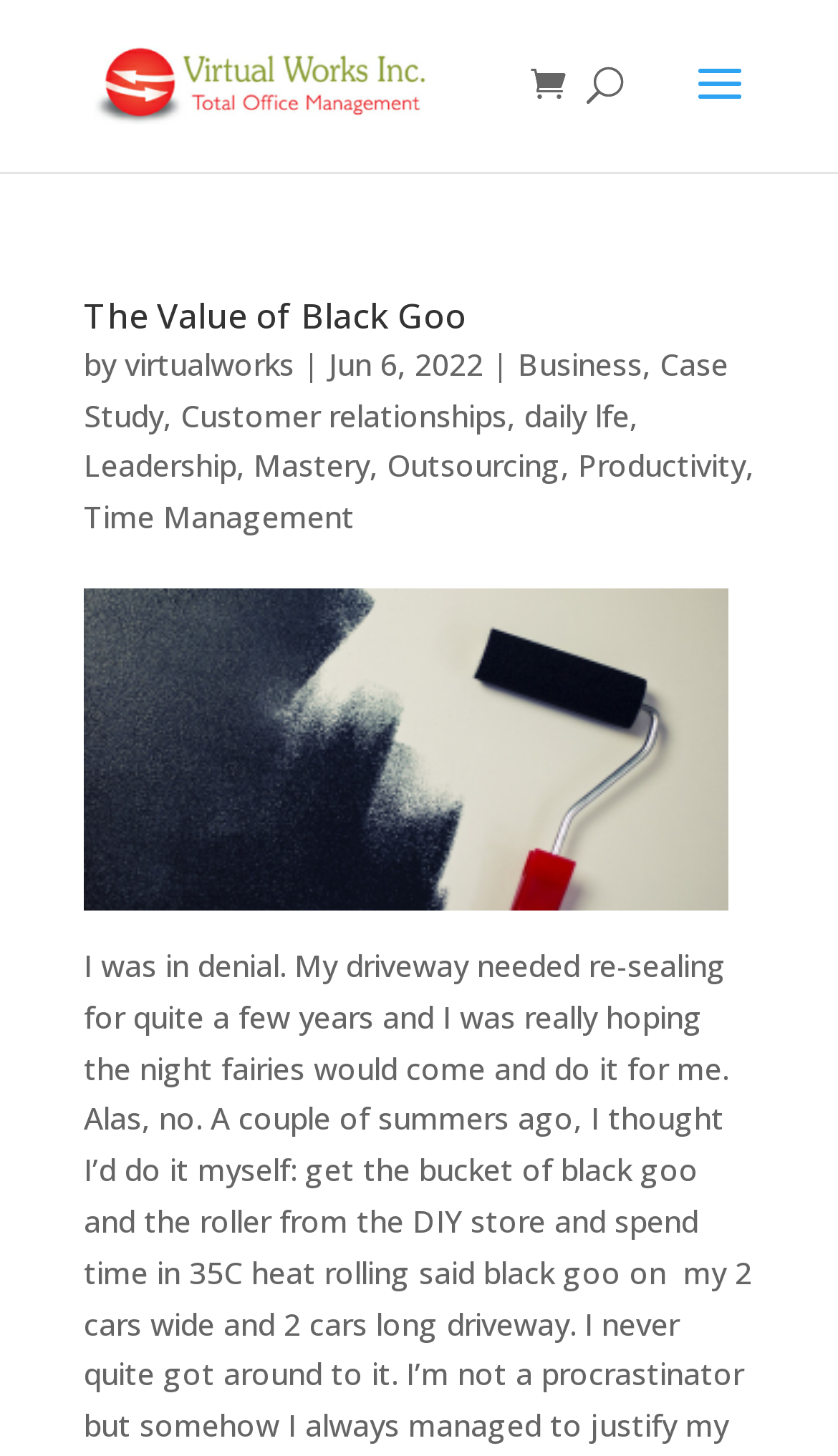Given the element description: "The Value of Black Goo", predict the bounding box coordinates of this UI element. The coordinates must be four float numbers between 0 and 1, given as [left, top, right, bottom].

[0.1, 0.201, 0.556, 0.233]